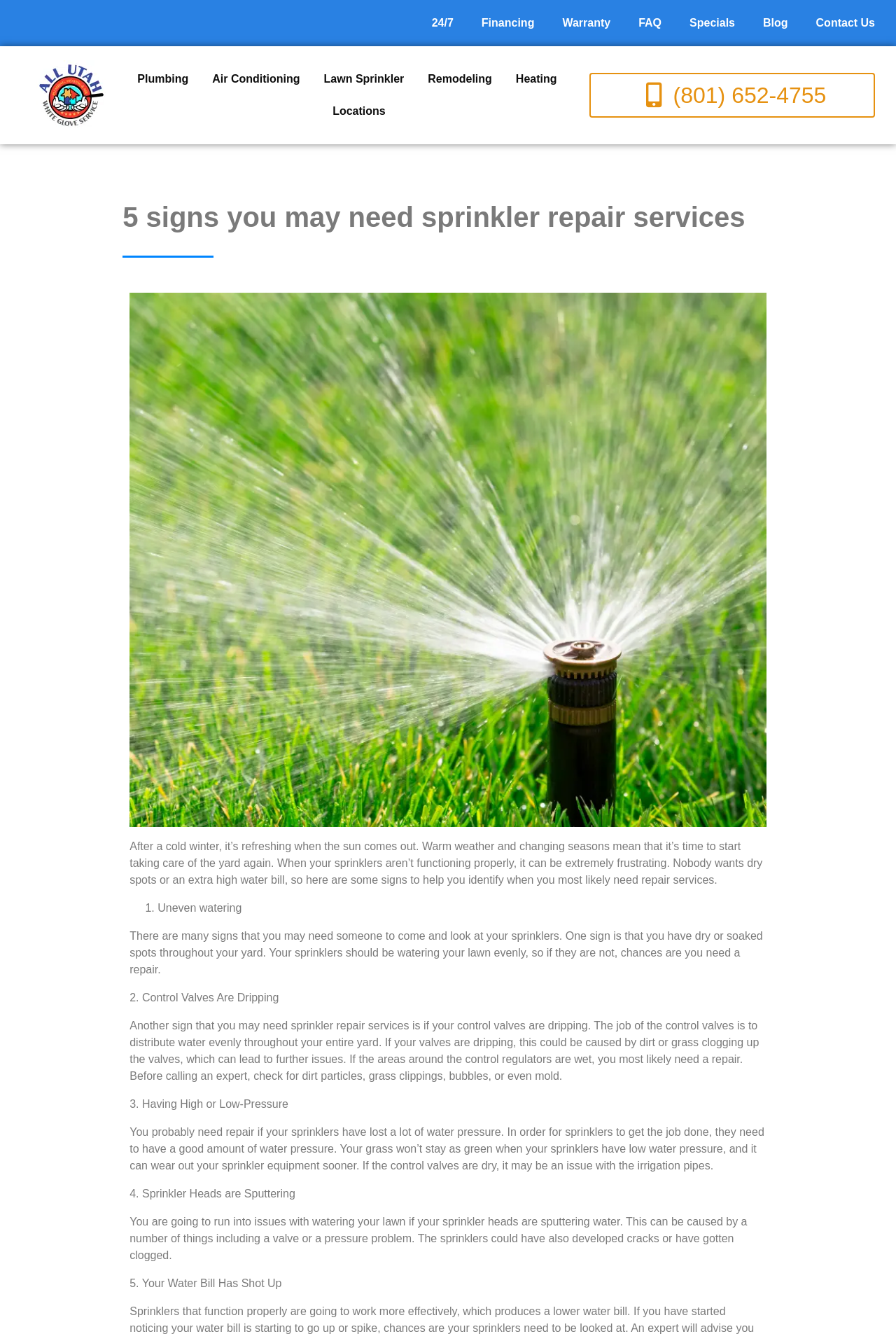Identify the bounding box coordinates of the part that should be clicked to carry out this instruction: "Click on '24/7' link".

[0.466, 0.005, 0.522, 0.029]